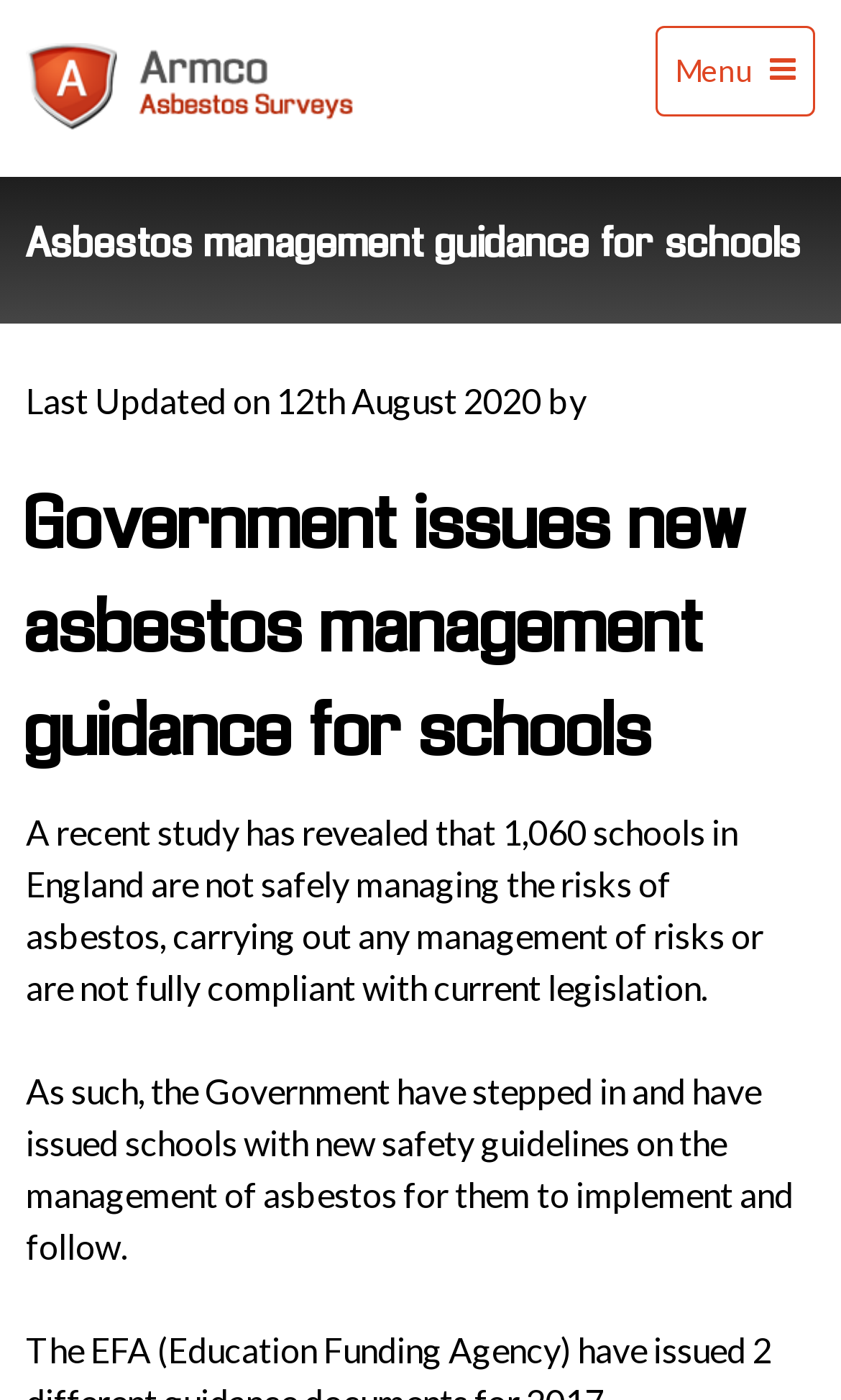Find the bounding box coordinates for the element described here: "Menu".

[0.779, 0.018, 0.969, 0.083]